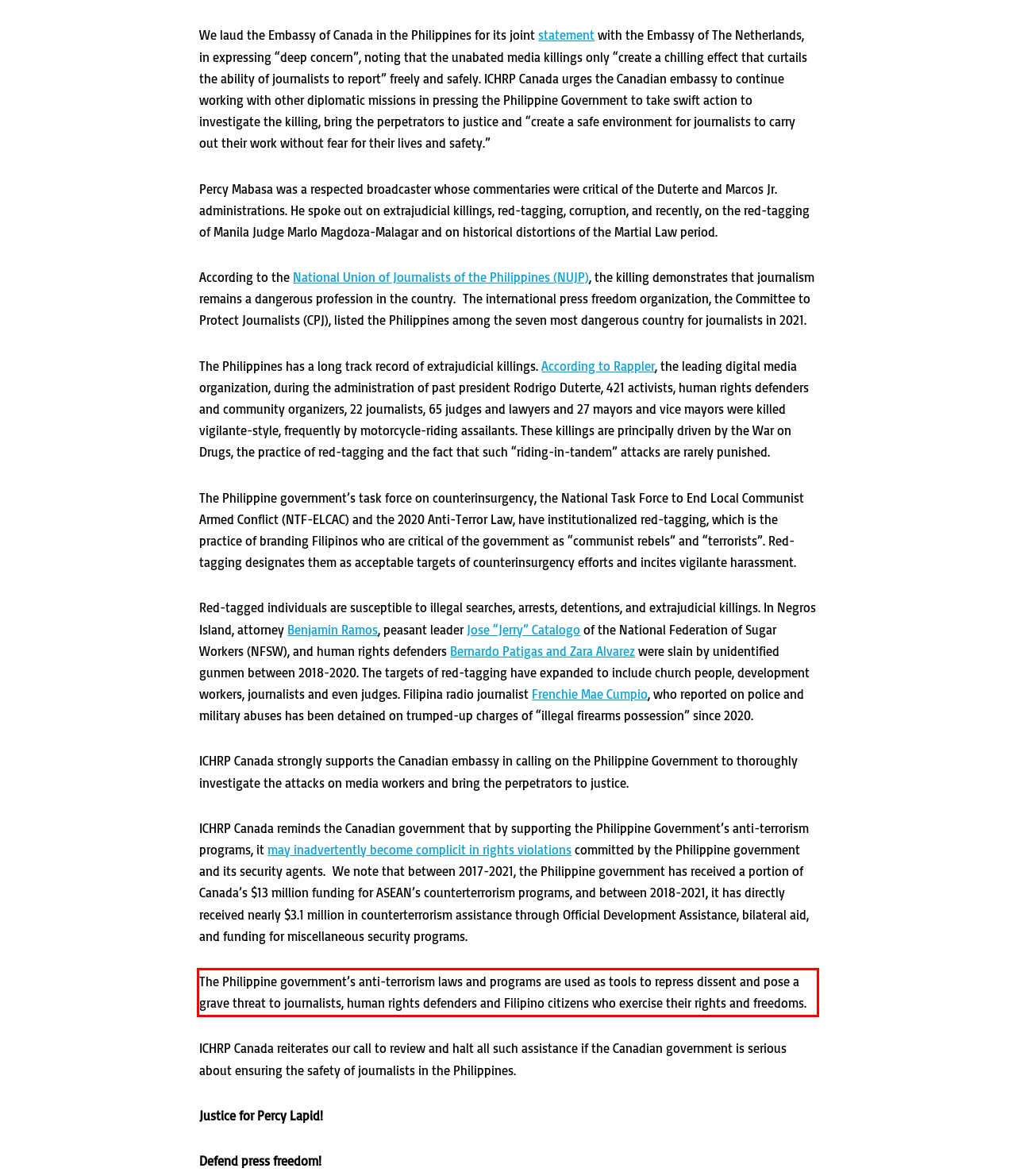You are provided with a screenshot of a webpage featuring a red rectangle bounding box. Extract the text content within this red bounding box using OCR.

The Philippine government’s anti-terrorism laws and programs are used as tools to repress dissent and pose a grave threat to journalists, human rights defenders and Filipino citizens who exercise their rights and freedoms.